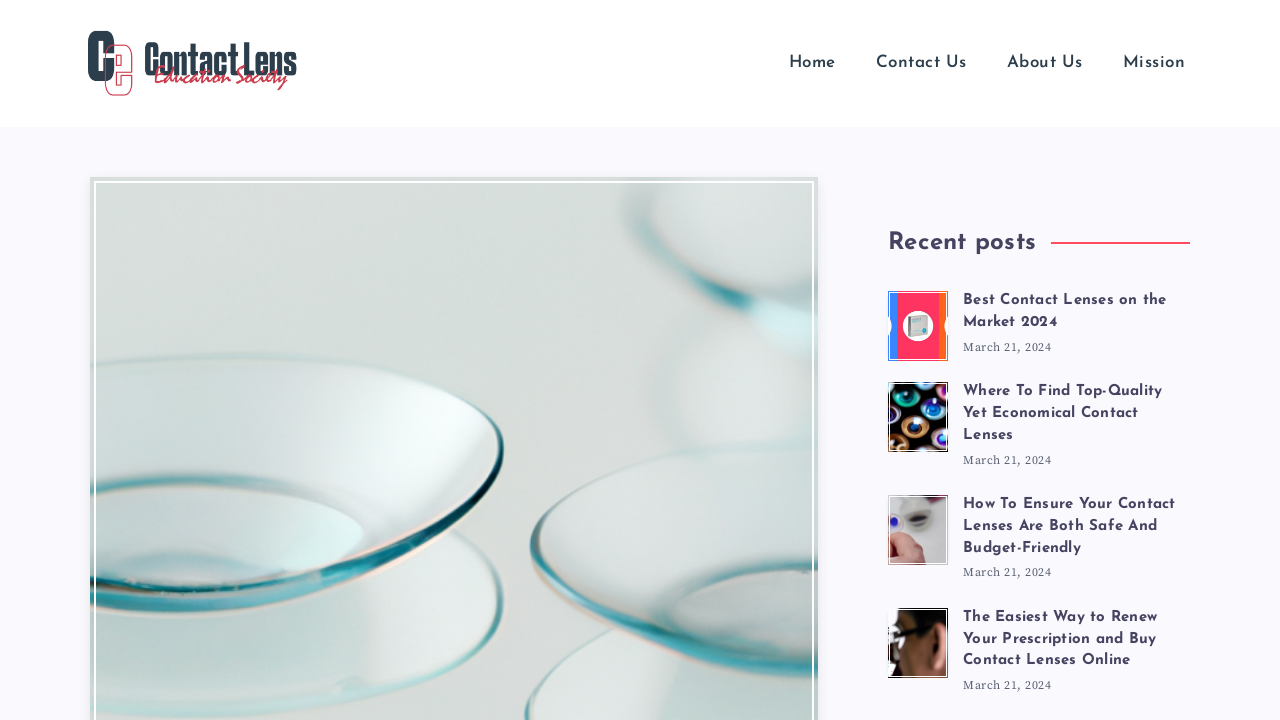Determine the bounding box coordinates for the UI element described. Format the coordinates as (top-left x, top-left y, bottom-right x, bottom-right y) and ensure all values are between 0 and 1. Element description: About Us

[0.771, 0.056, 0.861, 0.12]